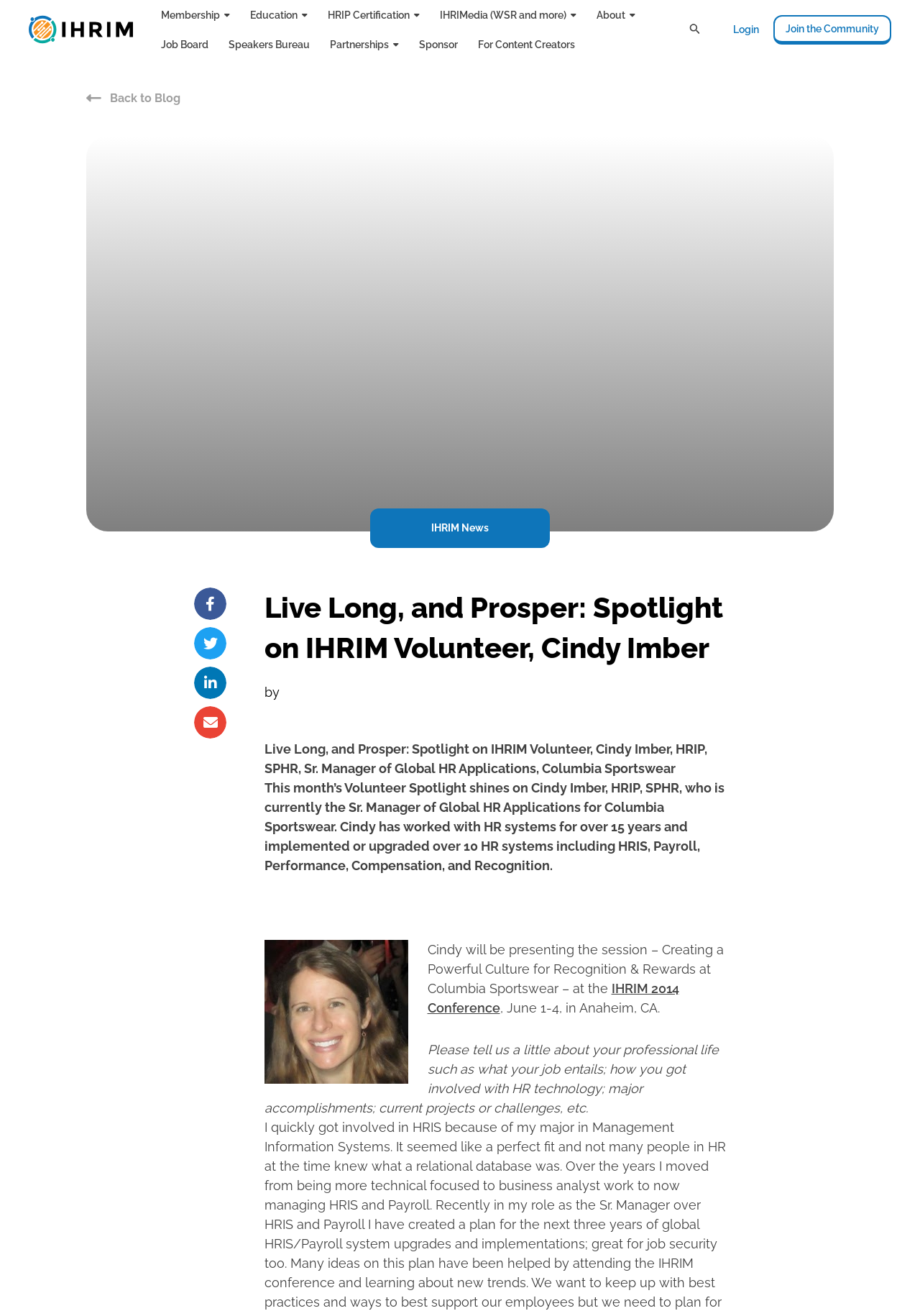What is the topic of Cindy Imber's presentation at the IHRIM 2014 Conference?
Using the information from the image, provide a comprehensive answer to the question.

I found this answer by reading the text that mentions Cindy Imber's upcoming presentation, which states that she will be presenting a session on Creating a Powerful Culture for Recognition & Rewards at Columbia Sportswear.